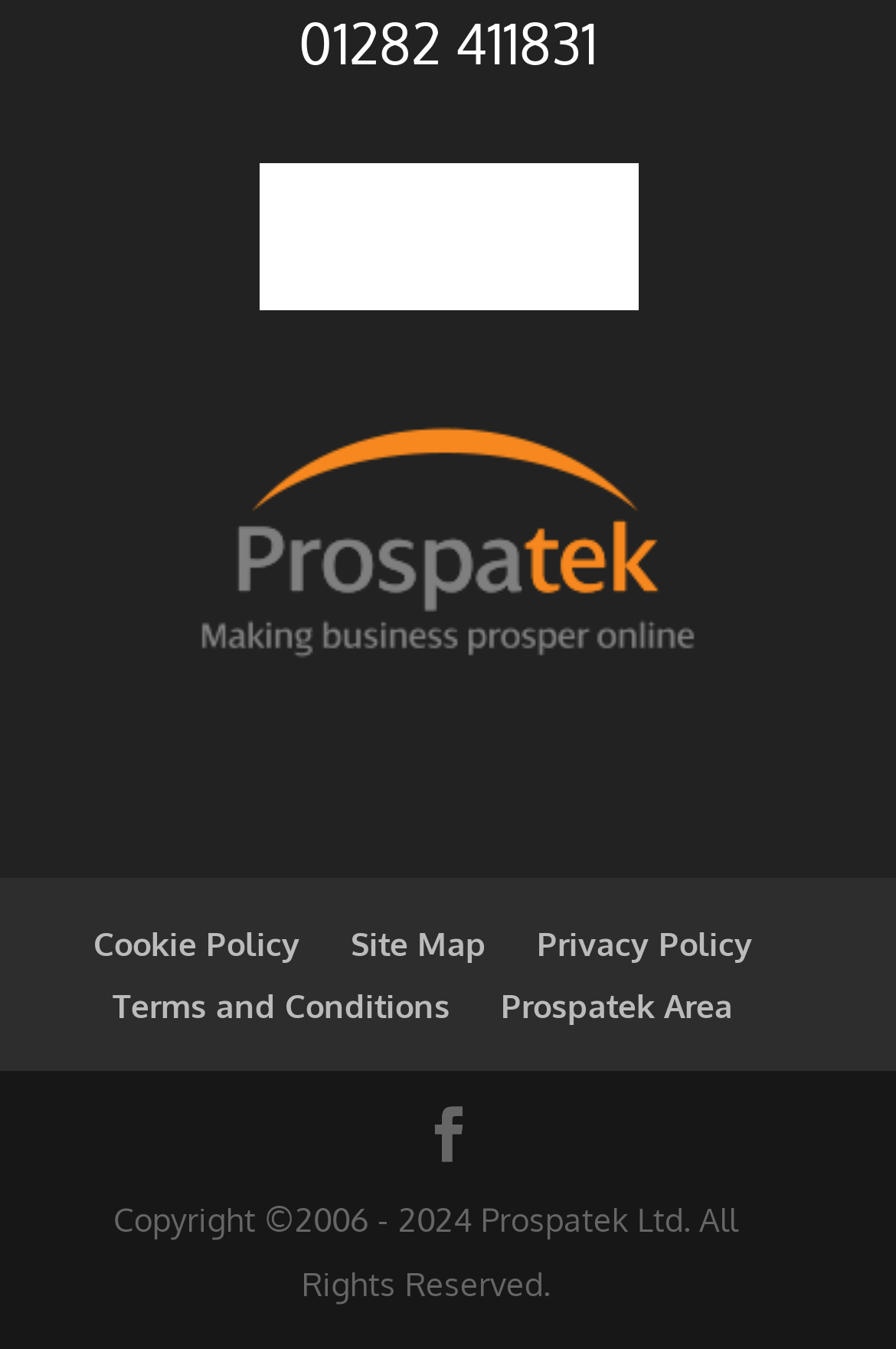Respond with a single word or phrase to the following question: What is the year range mentioned in the copyright statement?

2006 - 2024